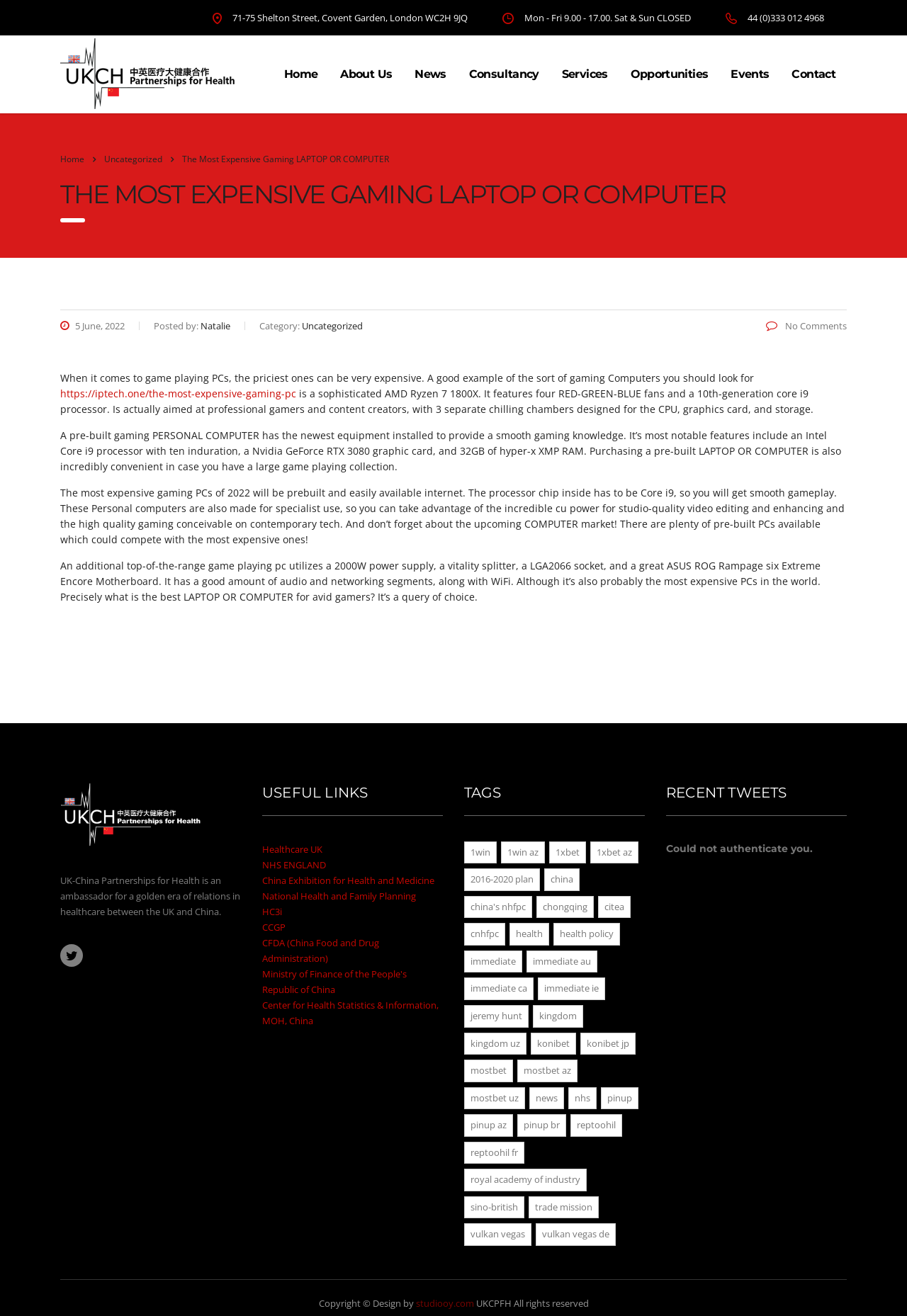Could you indicate the bounding box coordinates of the region to click in order to complete this instruction: "Visit the UKCPFH website".

[0.066, 0.024, 0.262, 0.083]